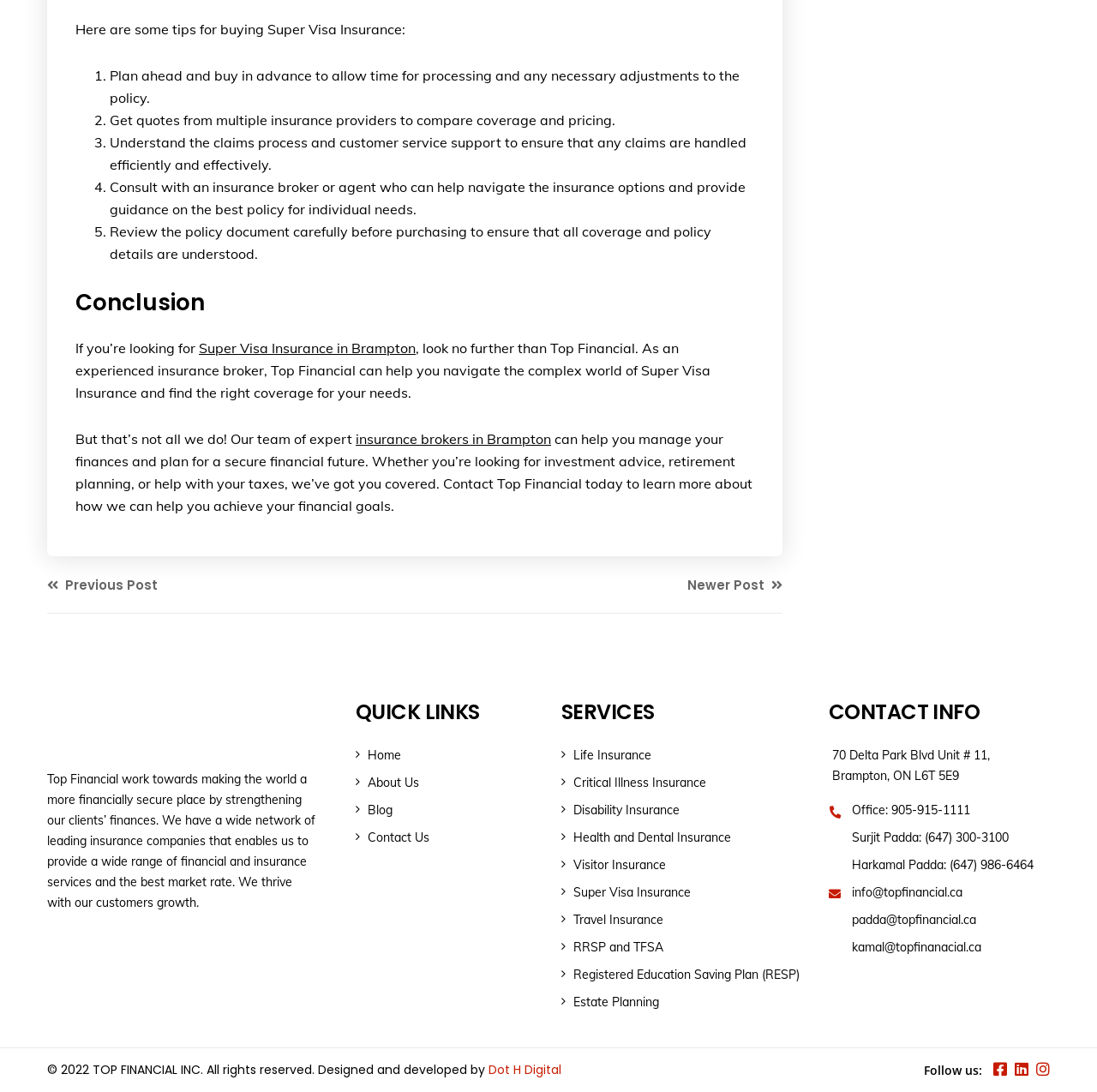Please identify the bounding box coordinates of the clickable region that I should interact with to perform the following instruction: "Go to the previous post". The coordinates should be expressed as four float numbers between 0 and 1, i.e., [left, top, right, bottom].

[0.043, 0.527, 0.144, 0.544]